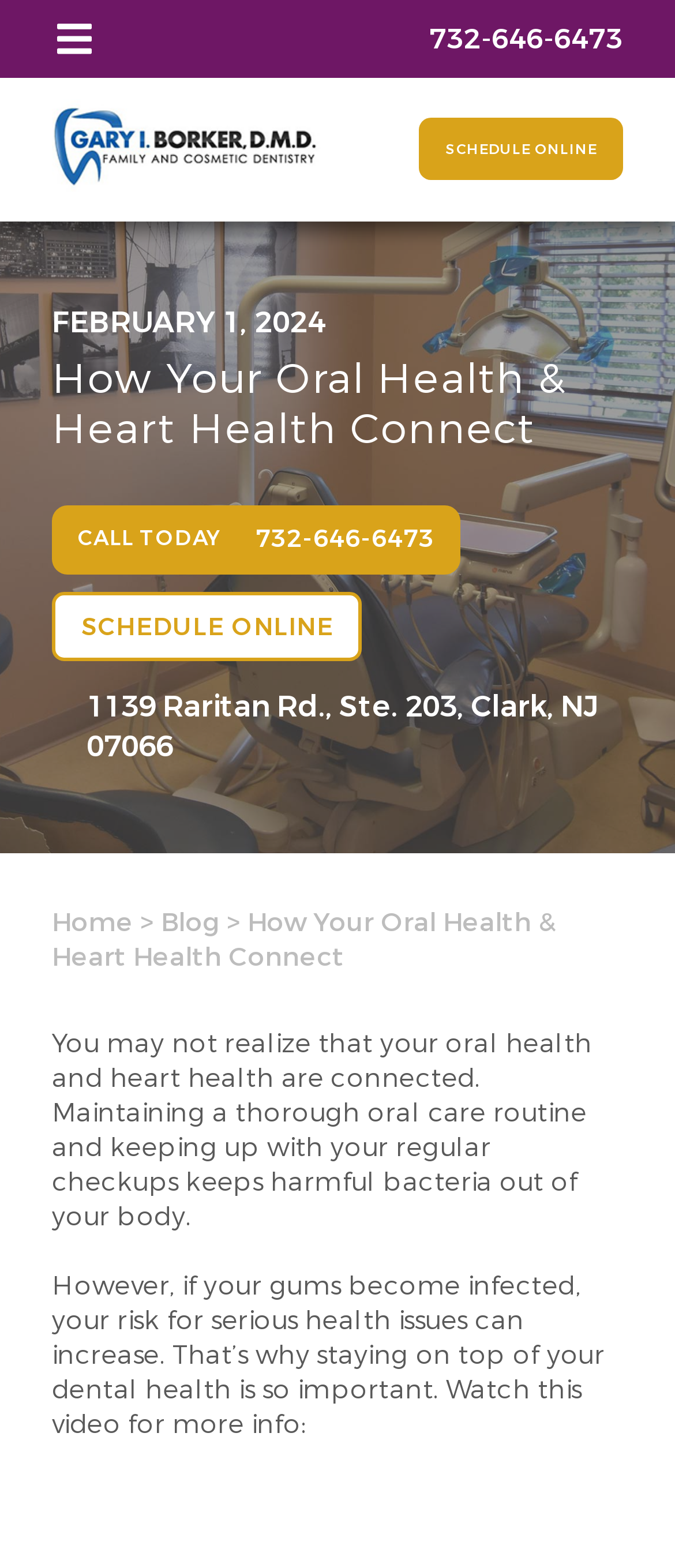Pinpoint the bounding box coordinates of the element that must be clicked to accomplish the following instruction: "Get the address of the dentist". The coordinates should be in the format of four float numbers between 0 and 1, i.e., [left, top, right, bottom].

[0.077, 0.439, 0.923, 0.489]